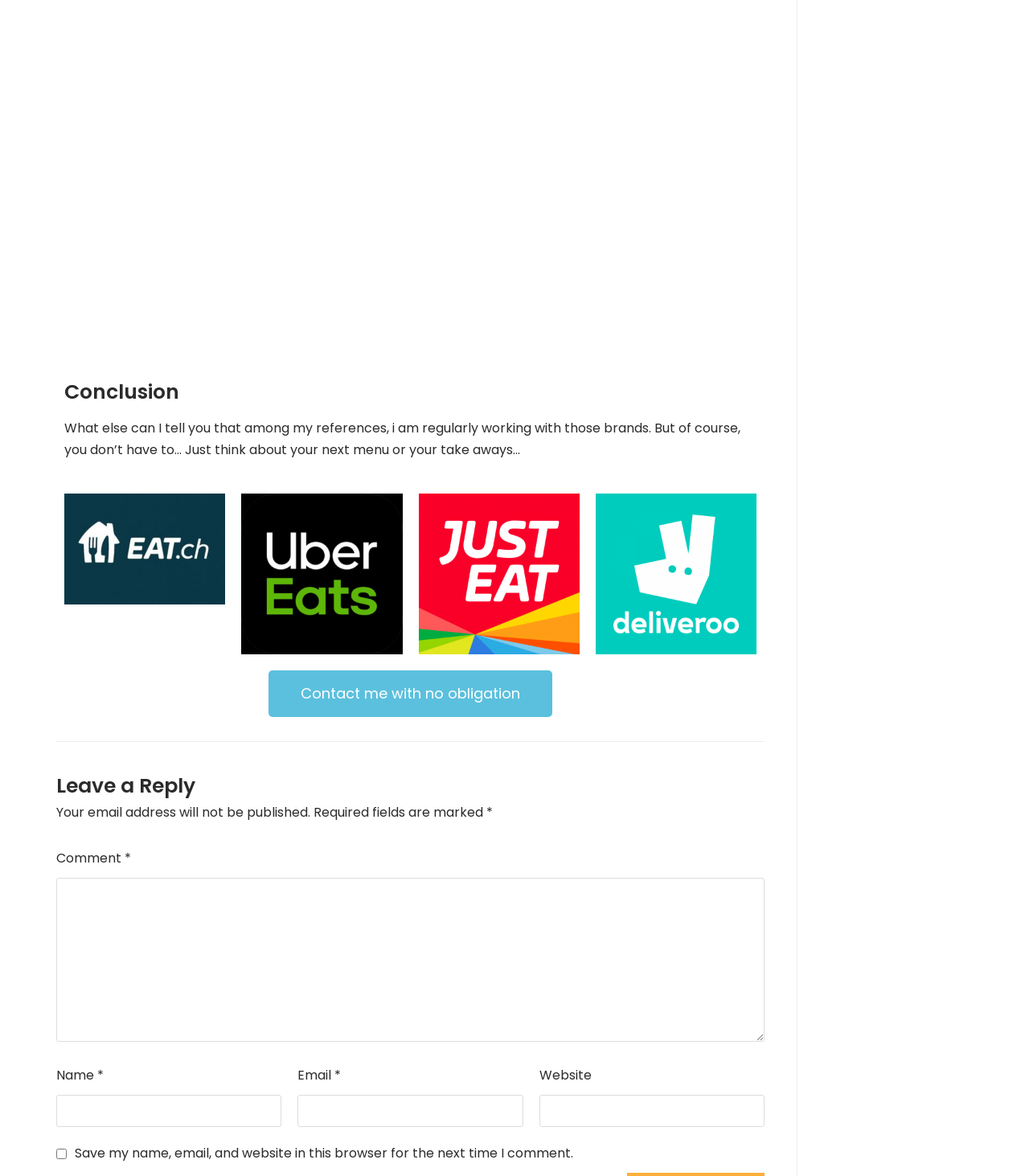Highlight the bounding box of the UI element that corresponds to this description: "Contact me with no obligation".

[0.261, 0.57, 0.537, 0.61]